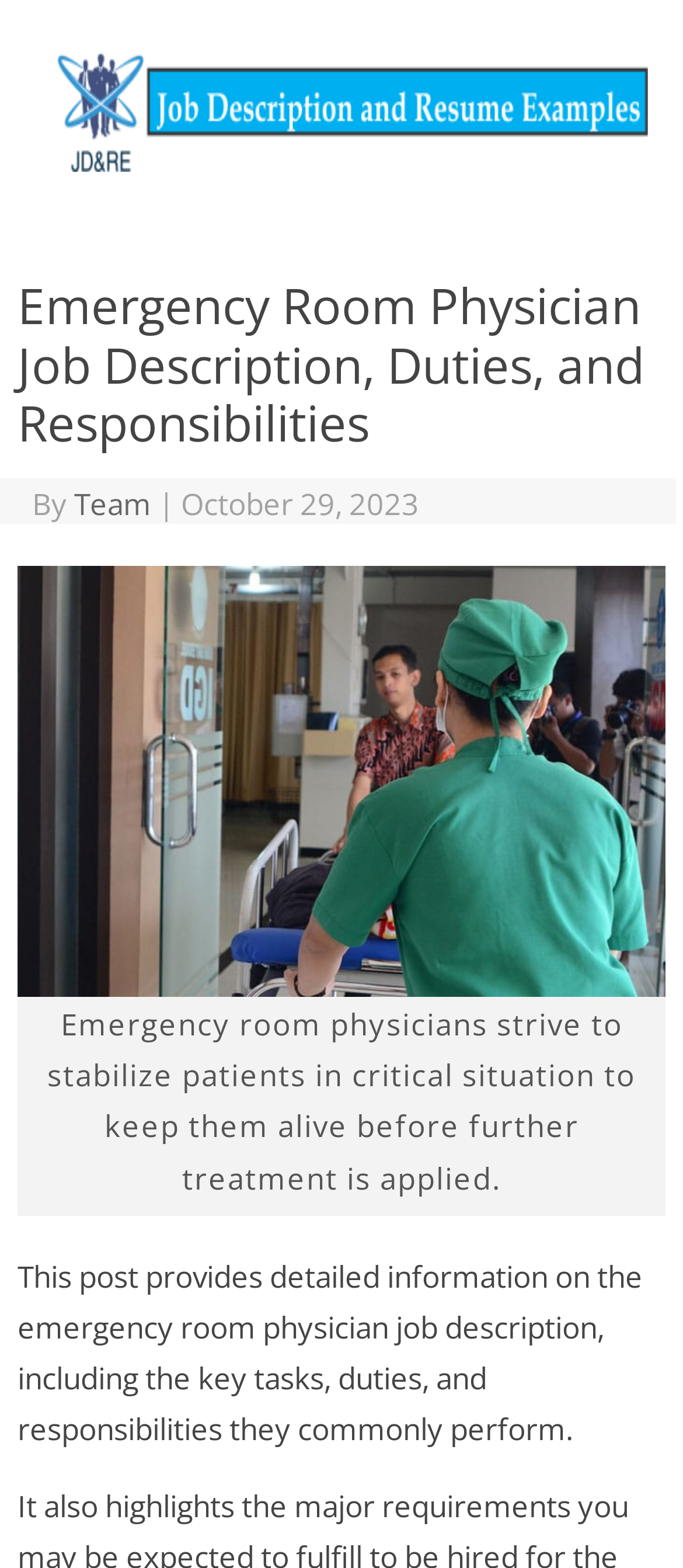Identify the bounding box for the described UI element. Provide the coordinates in (top-left x, top-left y, bottom-right x, bottom-right y) format with values ranging from 0 to 1: title="Job Description And Resume Examples"

[0.051, 0.089, 0.949, 0.115]